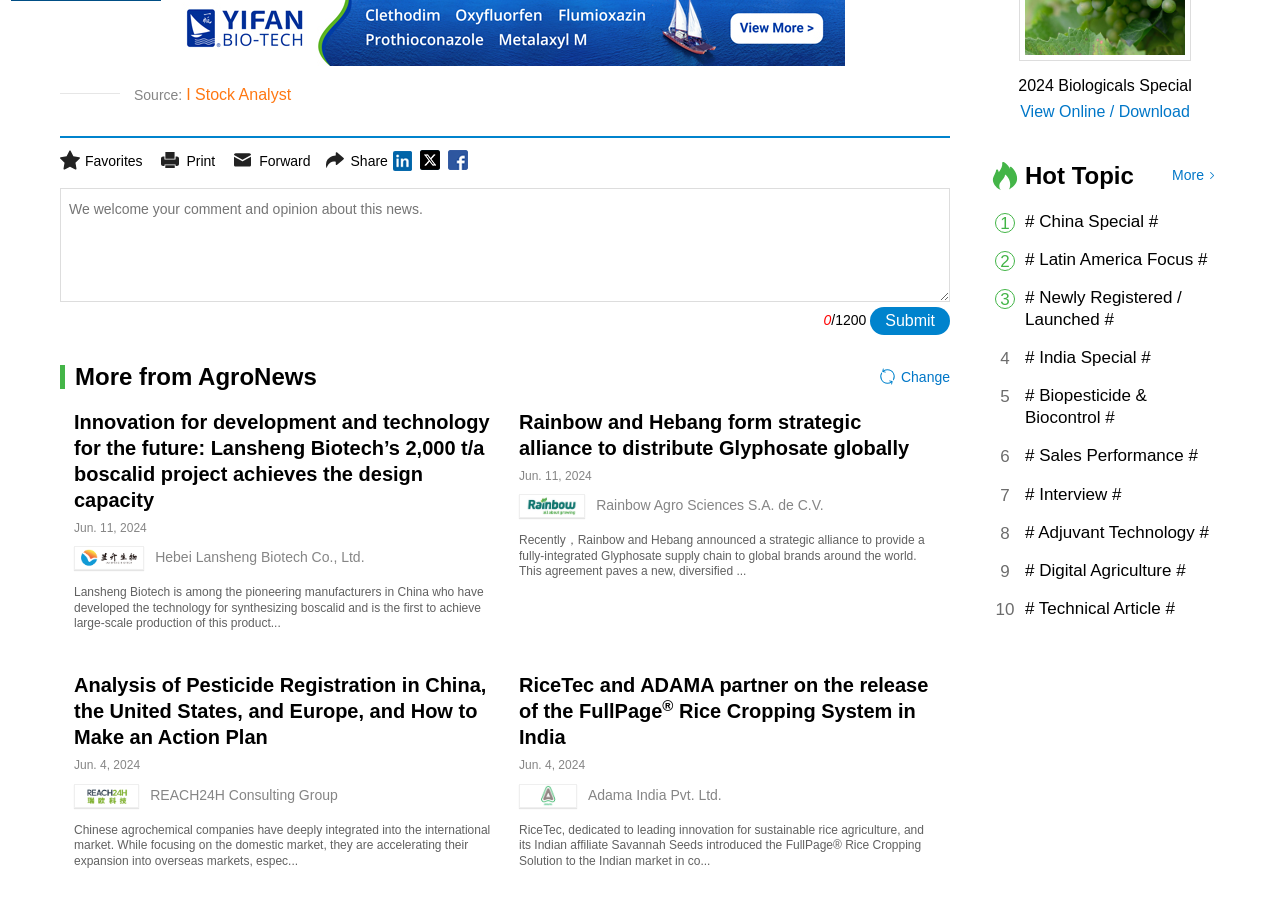Could you specify the bounding box coordinates for the clickable section to complete the following instruction: "Download the 2024 Biologicals Special"?

[0.211, 0.051, 0.391, 0.136]